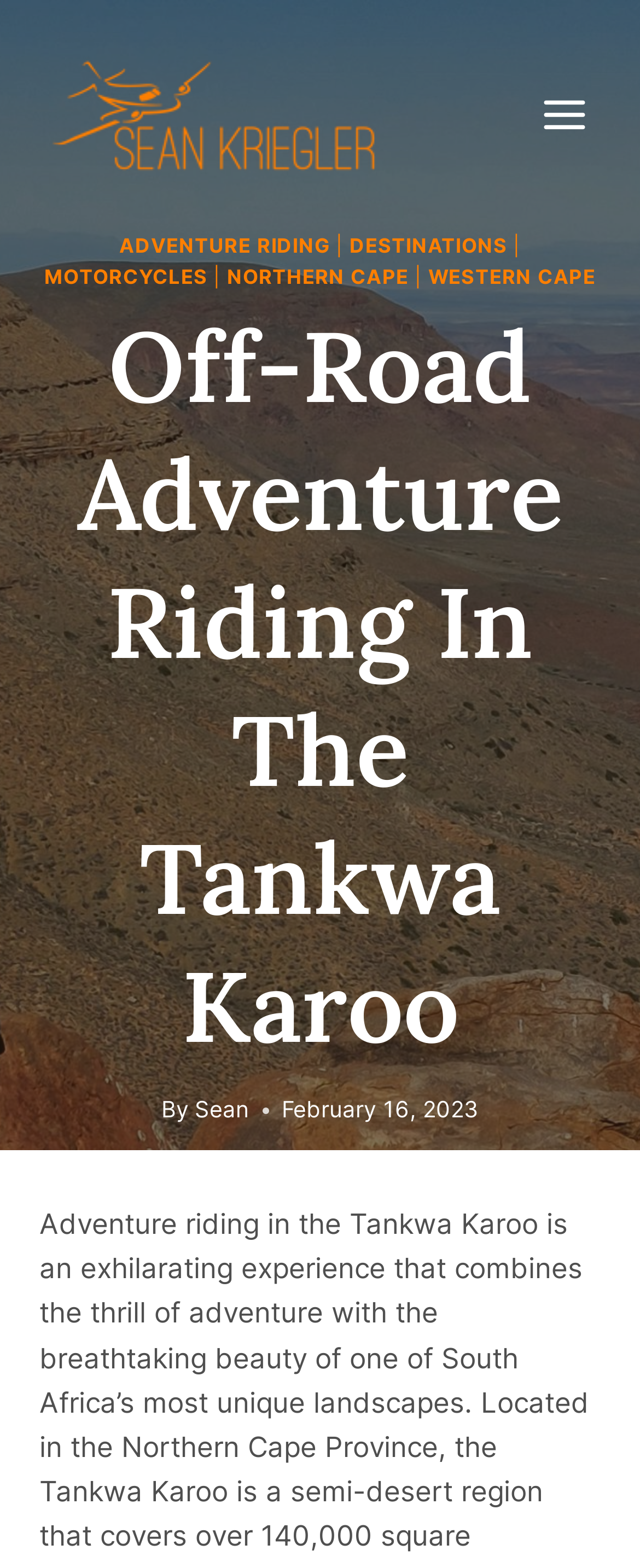Can you provide the bounding box coordinates for the element that should be clicked to implement the instruction: "Click the logo"?

[0.077, 0.037, 0.59, 0.11]